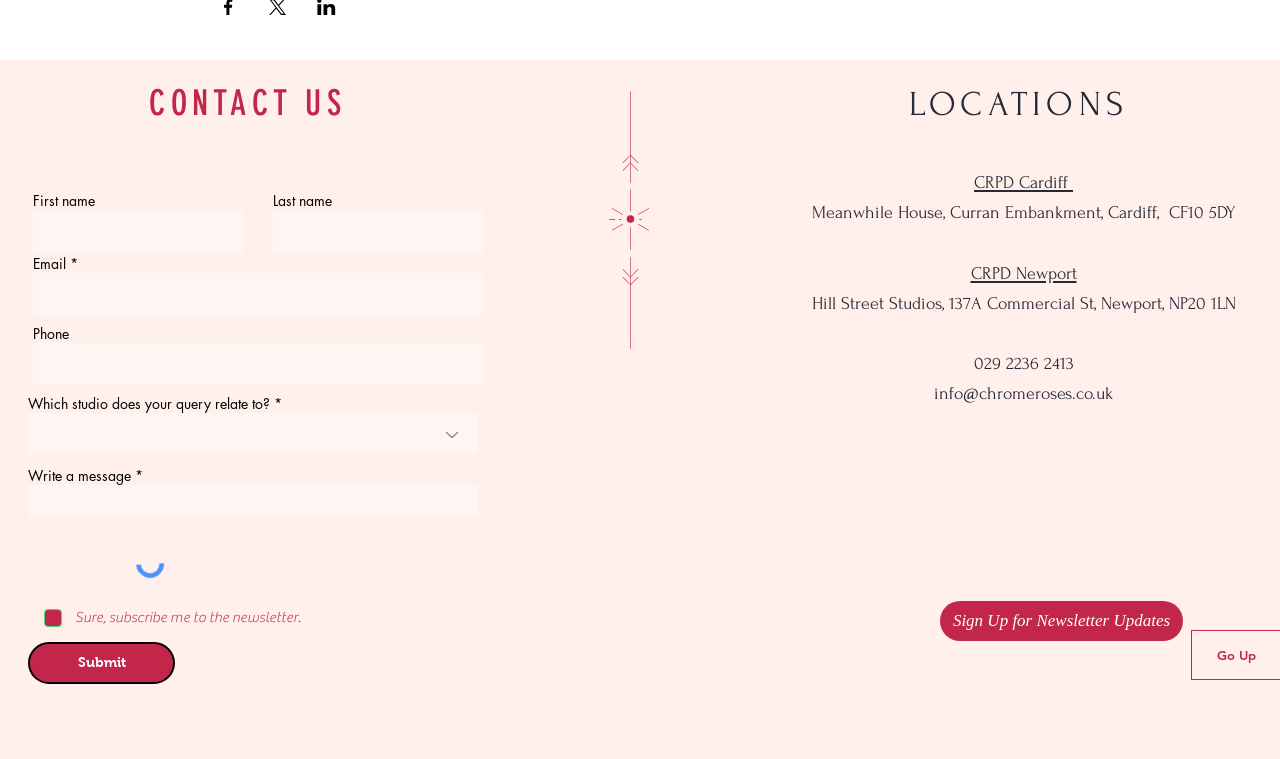What social media platforms are linked on this webpage?
Give a detailed explanation using the information visible in the image.

The webpage has a social bar section that links to the studio's Facebook, Instagram, and TikTok profiles.